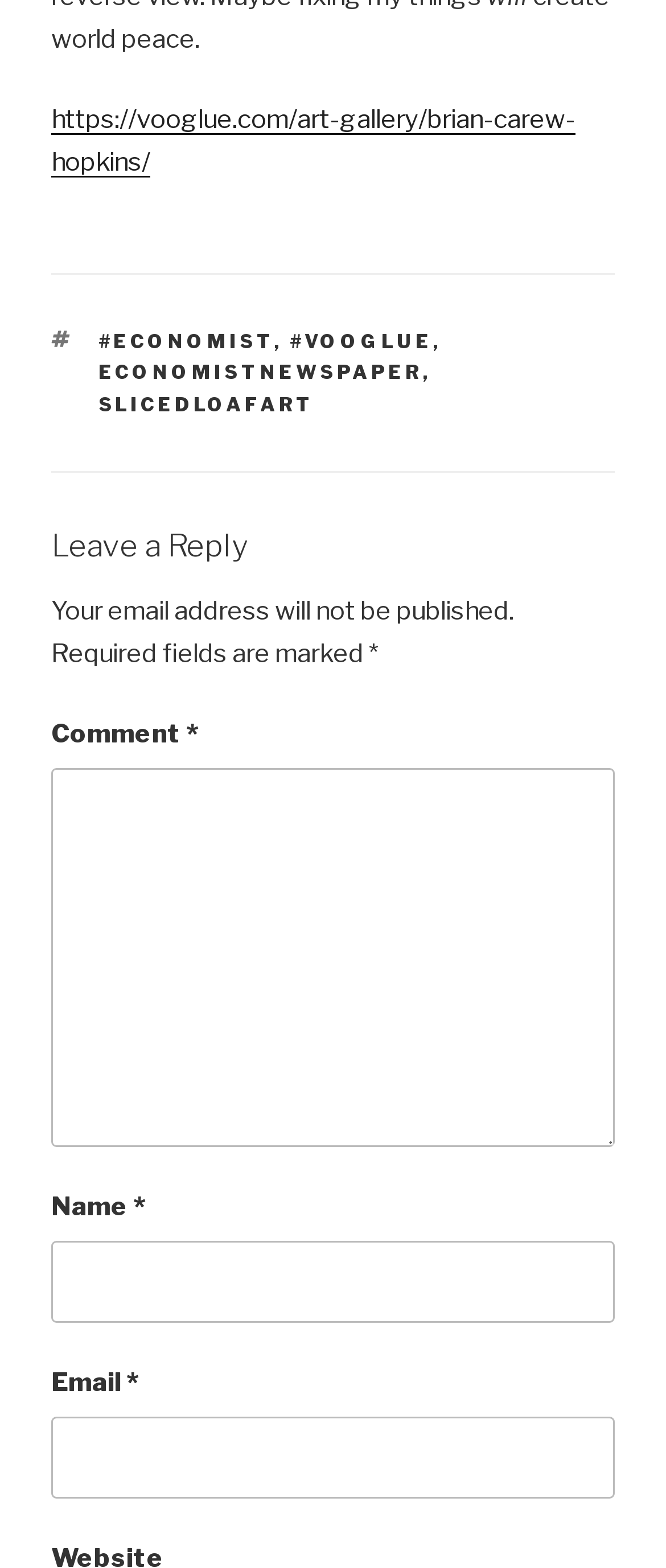What is the title of the article?
Carefully analyze the image and provide a thorough answer to the question.

The webpage does not provide a clear title of the article. However, it contains a link to an art gallery, which suggests that the article might be related to art or the artist Brian Carew-Hopkins.